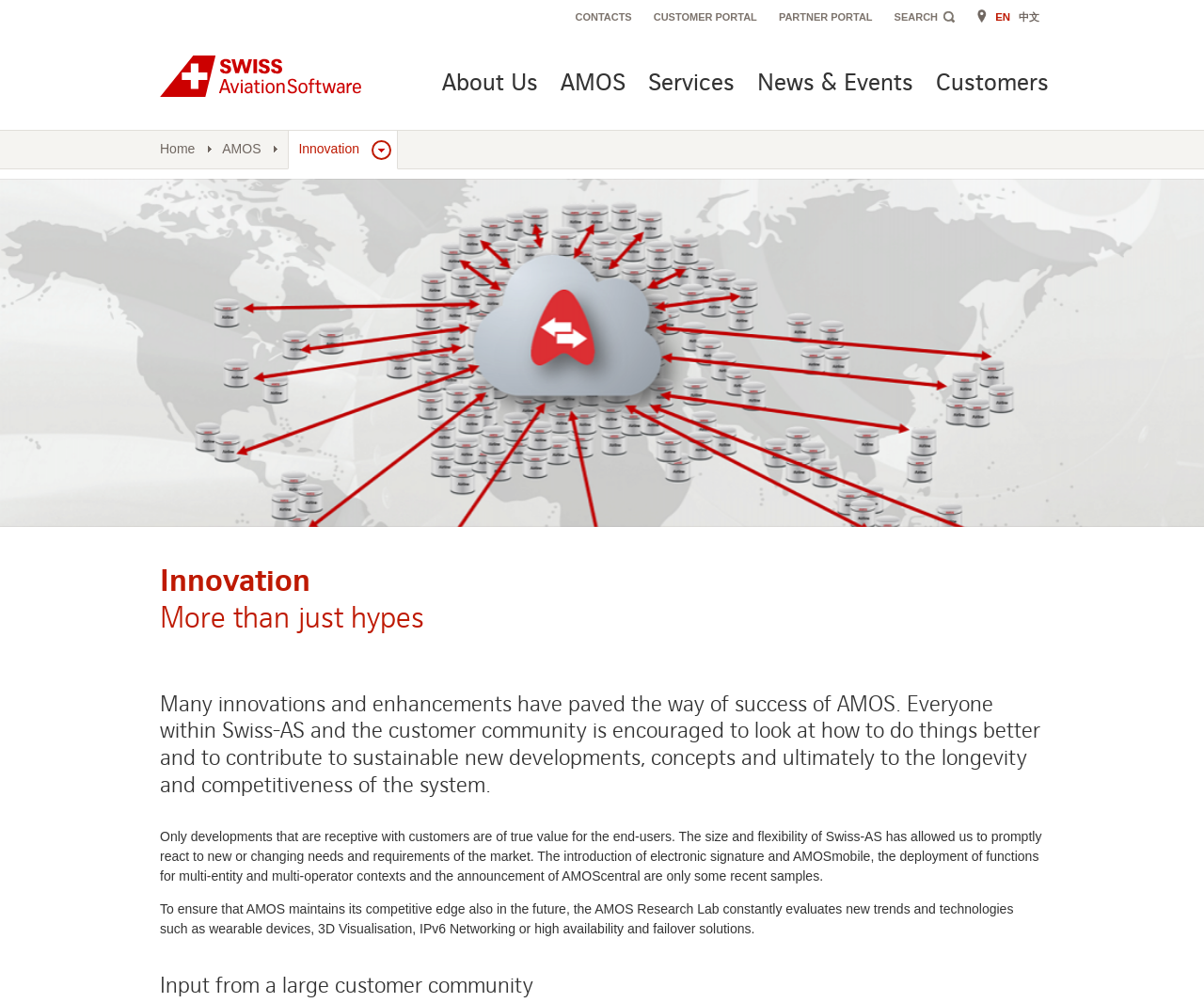Locate the bounding box coordinates of the element I should click to achieve the following instruction: "Search for something".

[0.743, 0.008, 0.797, 0.027]